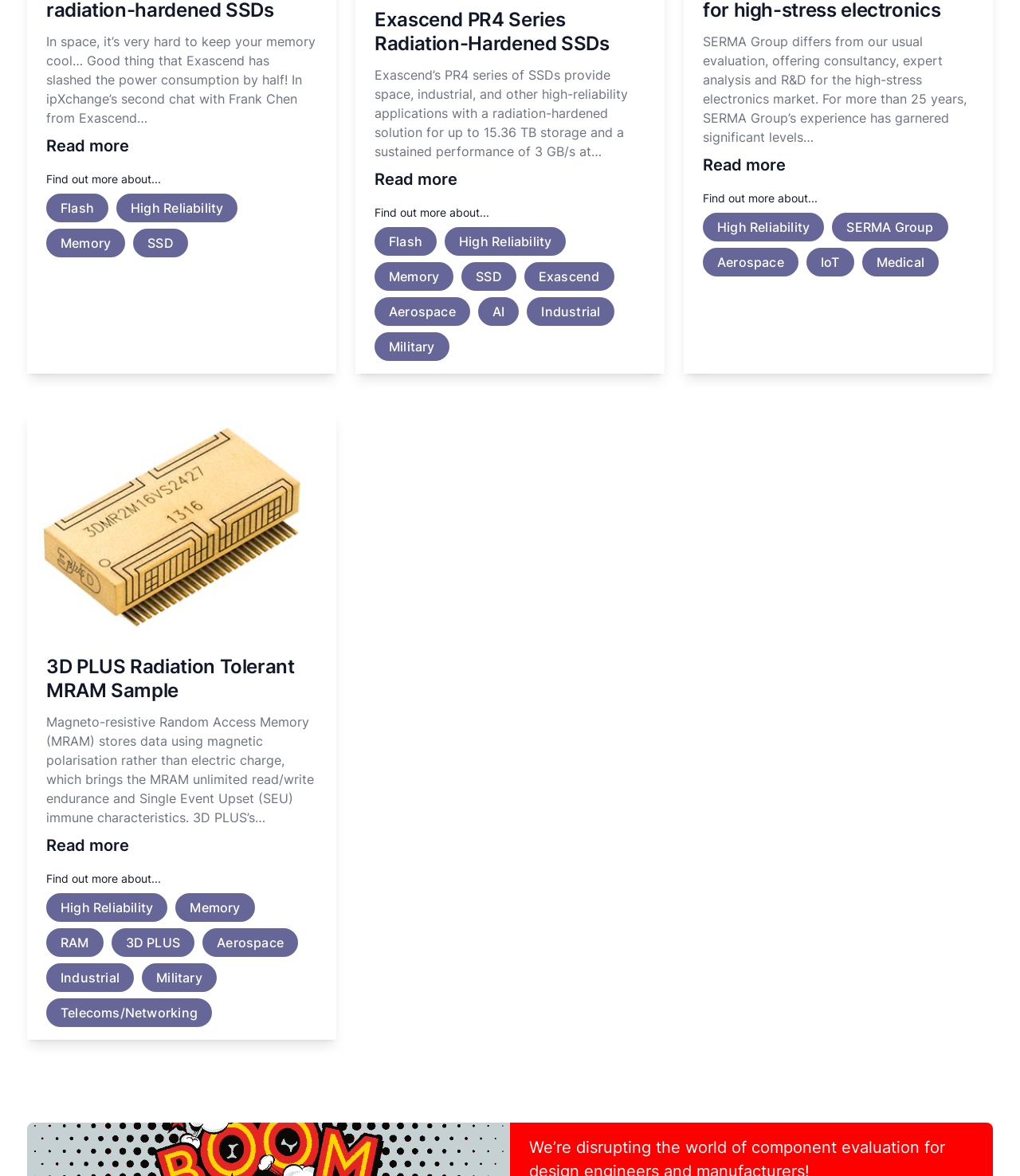Extract the bounding box coordinates for the described element: "CONTACT US". The coordinates should be represented as four float numbers between 0 and 1: [left, top, right, bottom].

None